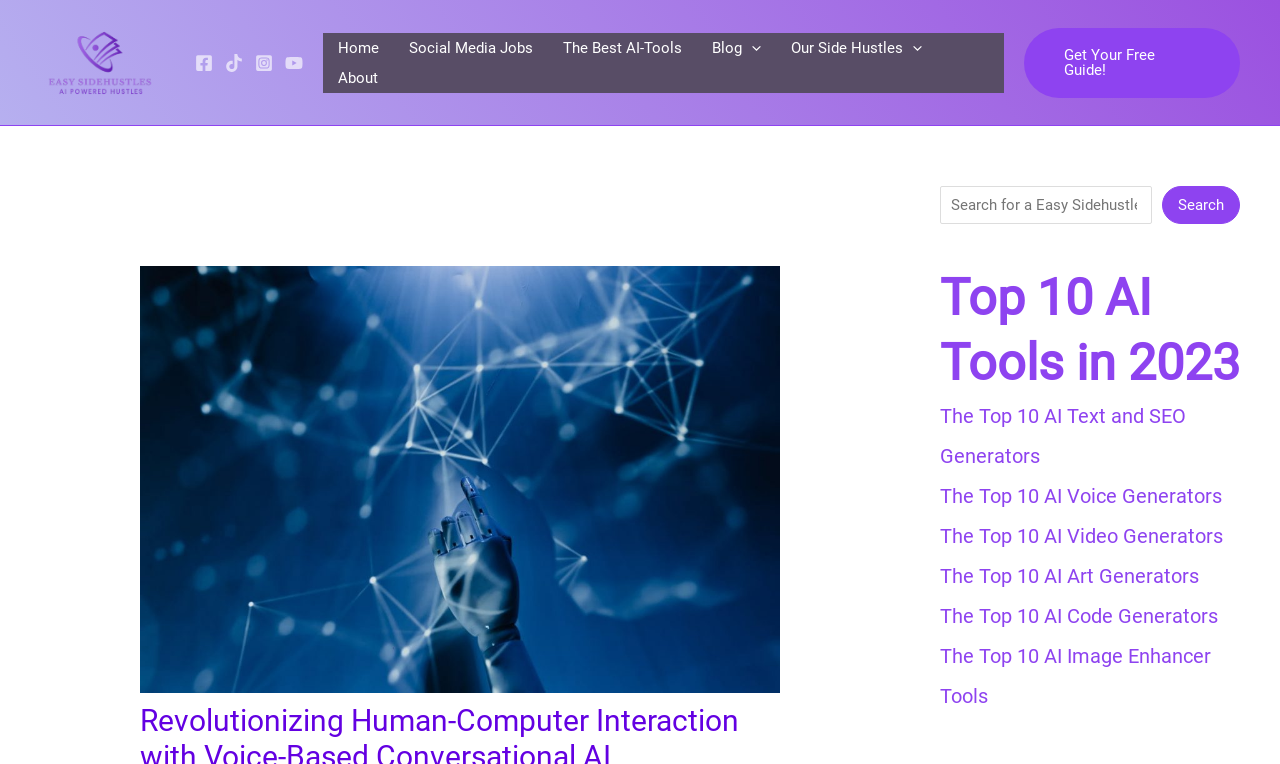Extract the primary heading text from the webpage.

Revolutionizing Human-Computer Interaction with Voice-Based Conversational AI